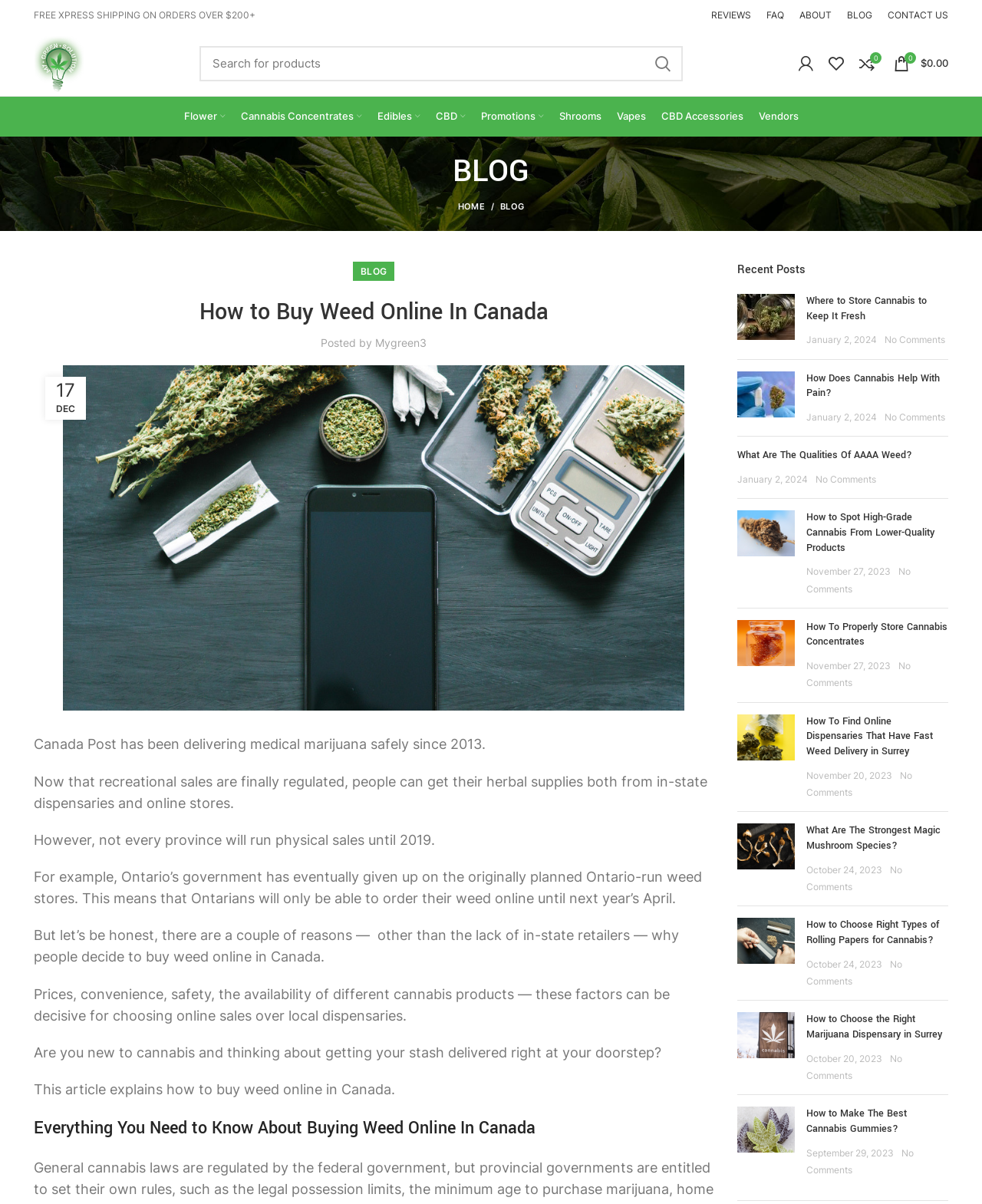How many categories are listed under the 'Shop' section?
Using the image as a reference, answer the question with a short word or phrase.

9